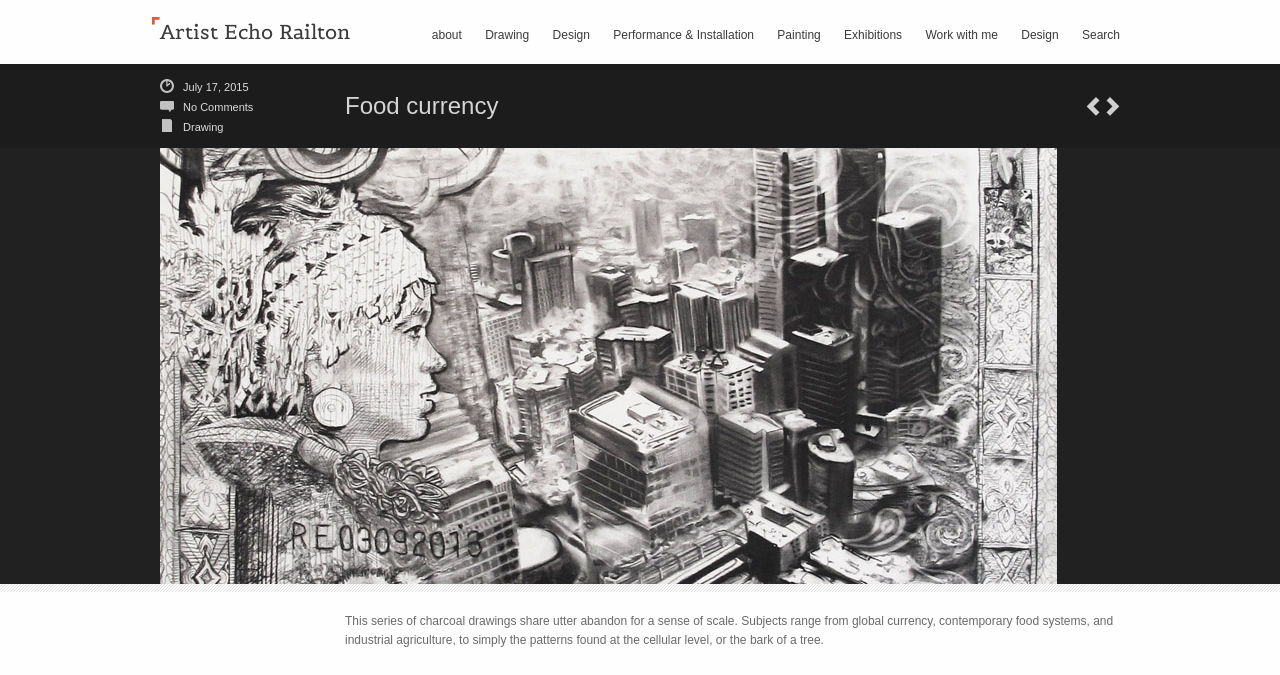What is the name of the artist?
Based on the image, please offer an in-depth response to the question.

The answer can be found by looking at the top navigation bar, where the artist's name 'Echo Railton' is displayed as a link.